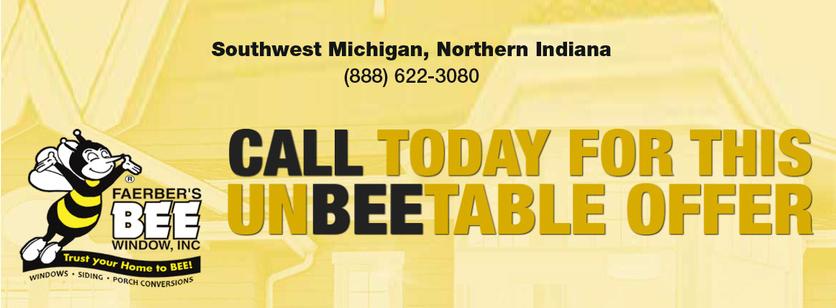What services does the company offer?
Respond to the question with a well-detailed and thorough answer.

The image highlights the company's commitment to home improvement services, specifically mentioning windows, siding, and porch conversions, which suggests that Faerber's Bee Window, Inc. provides these services to its customers.